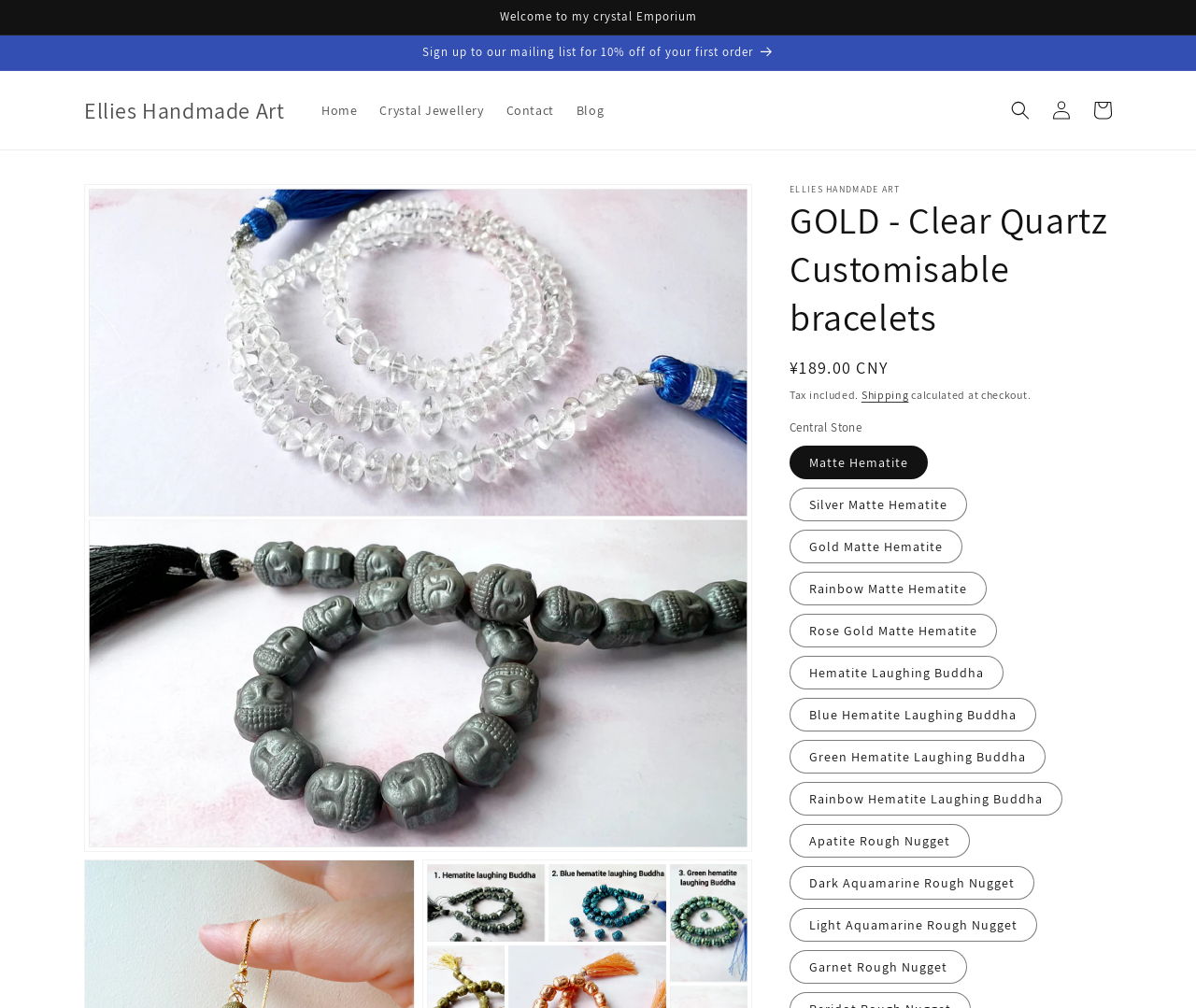Pinpoint the bounding box coordinates of the element that must be clicked to accomplish the following instruction: "Search for products". The coordinates should be in the format of four float numbers between 0 and 1, i.e., [left, top, right, bottom].

[0.836, 0.089, 0.87, 0.13]